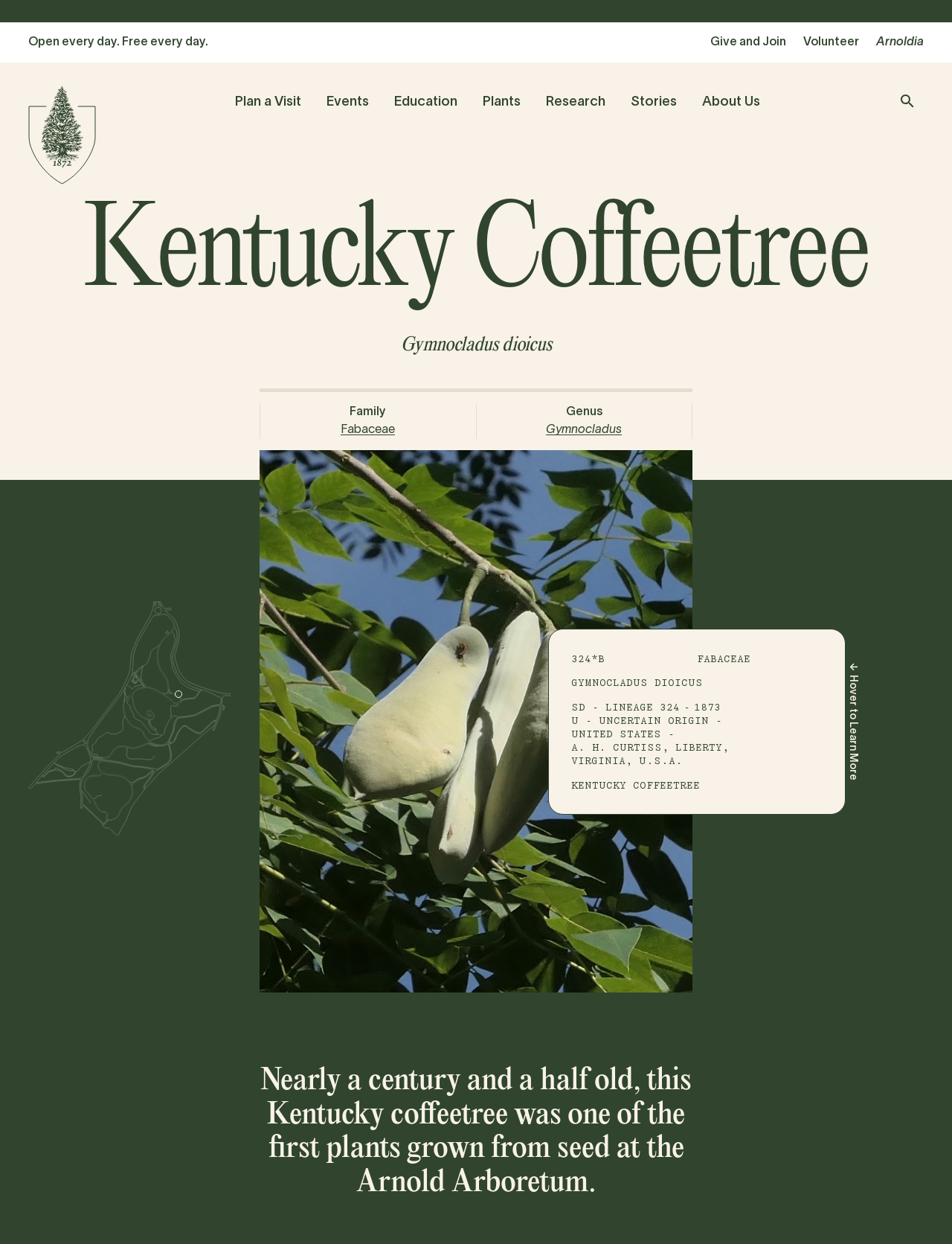Could you please study the image and provide a detailed answer to the question:
What is the origin of the Kentucky coffeetree?

The origin of the Kentucky coffeetree can be found in the generic element 'U - UNCERTAIN ORIGIN - UNITED STATES - A. H. CURTISS, LIBERTY, VIRGINIA, U.S.A.' which provides information about the origin of the tree.